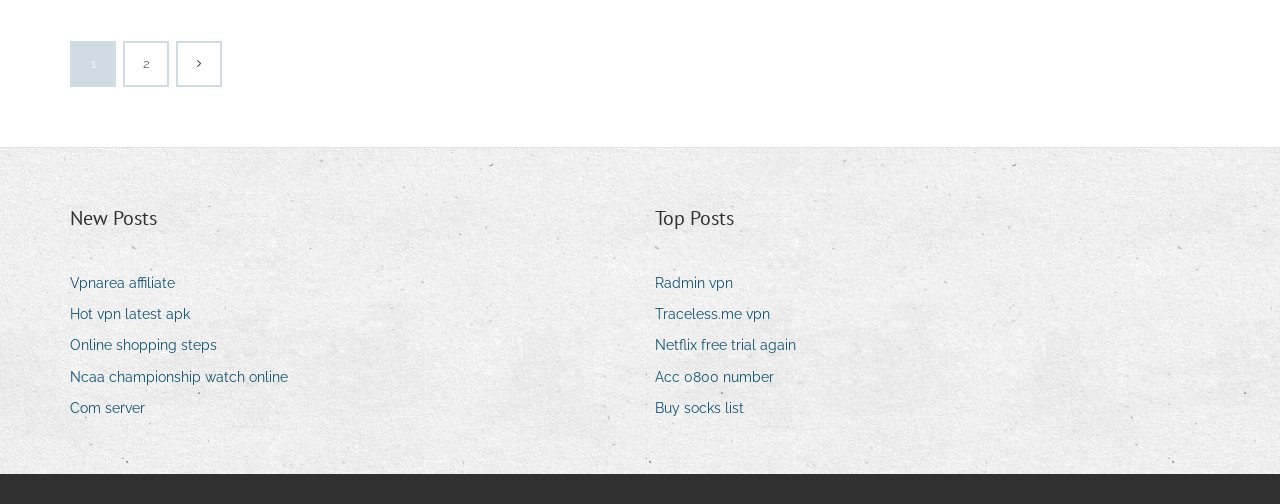Please identify the bounding box coordinates of the element's region that needs to be clicked to fulfill the following instruction: "Read 'Ncaa championship watch online'". The bounding box coordinates should consist of four float numbers between 0 and 1, i.e., [left, top, right, bottom].

[0.055, 0.721, 0.237, 0.775]